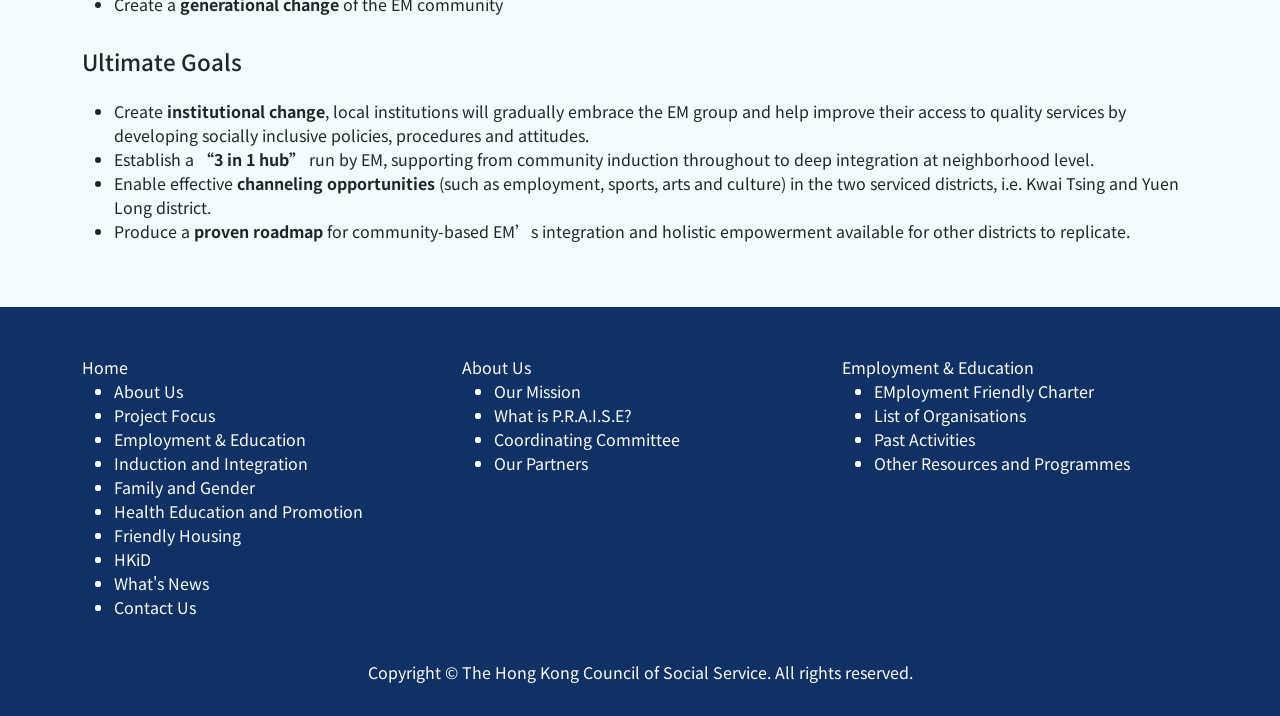Reply to the question with a single word or phrase:
What is the main goal of the EM group?

Create institutional change